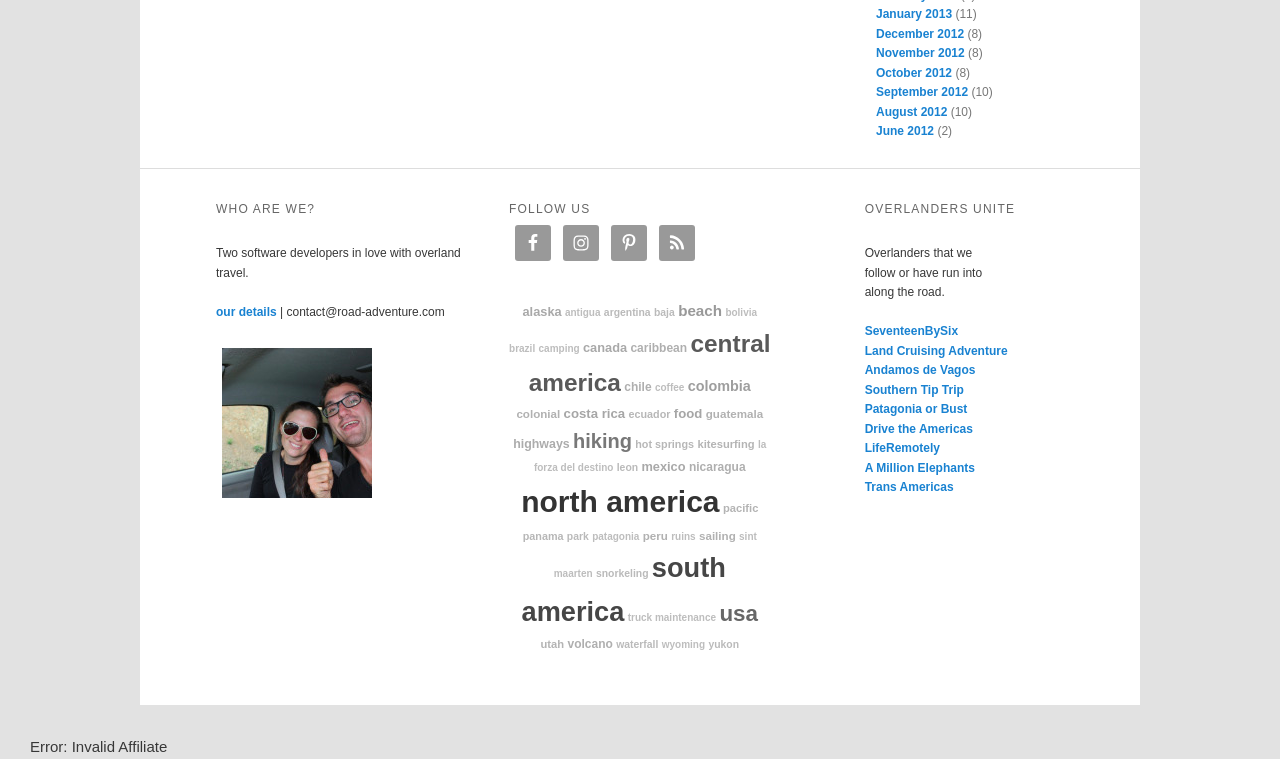Determine the bounding box for the UI element as described: "September 2012". The coordinates should be represented as four float numbers between 0 and 1, formatted as [left, top, right, bottom].

[0.684, 0.112, 0.756, 0.131]